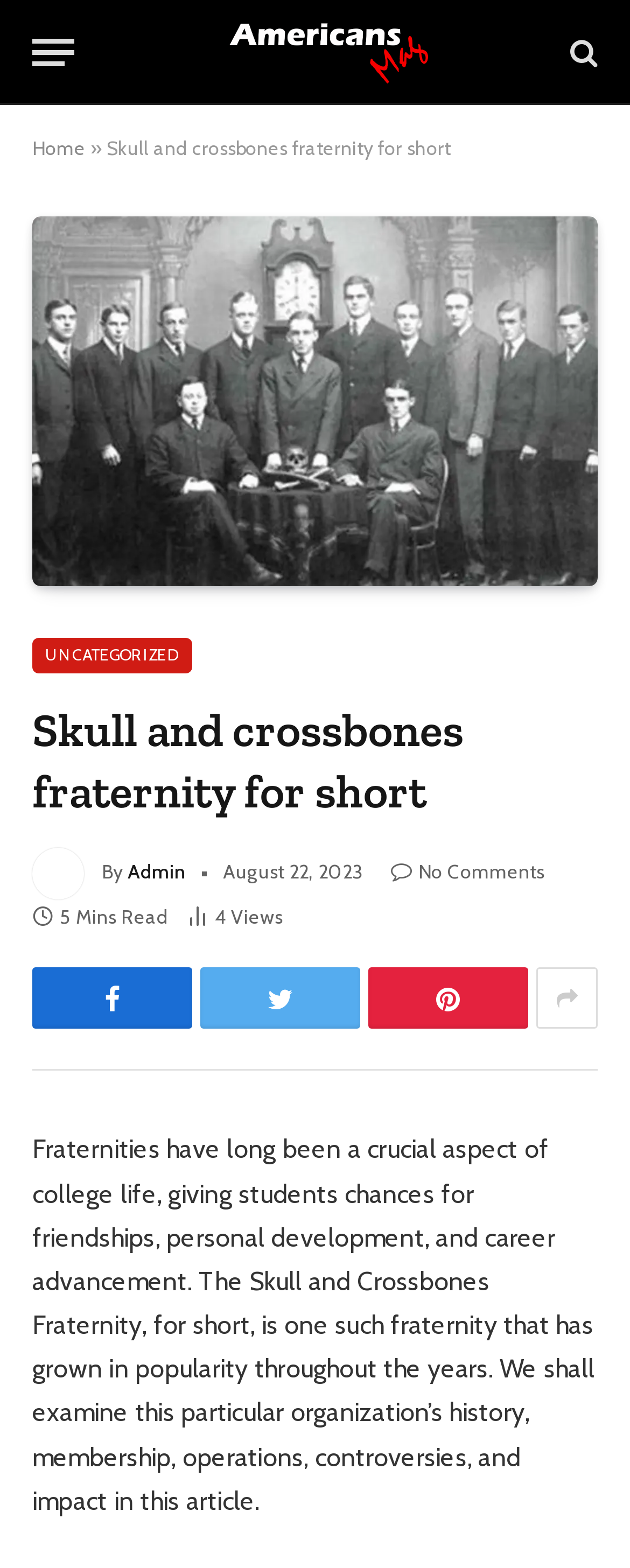Identify the bounding box coordinates of the area that should be clicked in order to complete the given instruction: "Go to the home page". The bounding box coordinates should be four float numbers between 0 and 1, i.e., [left, top, right, bottom].

[0.051, 0.087, 0.136, 0.102]